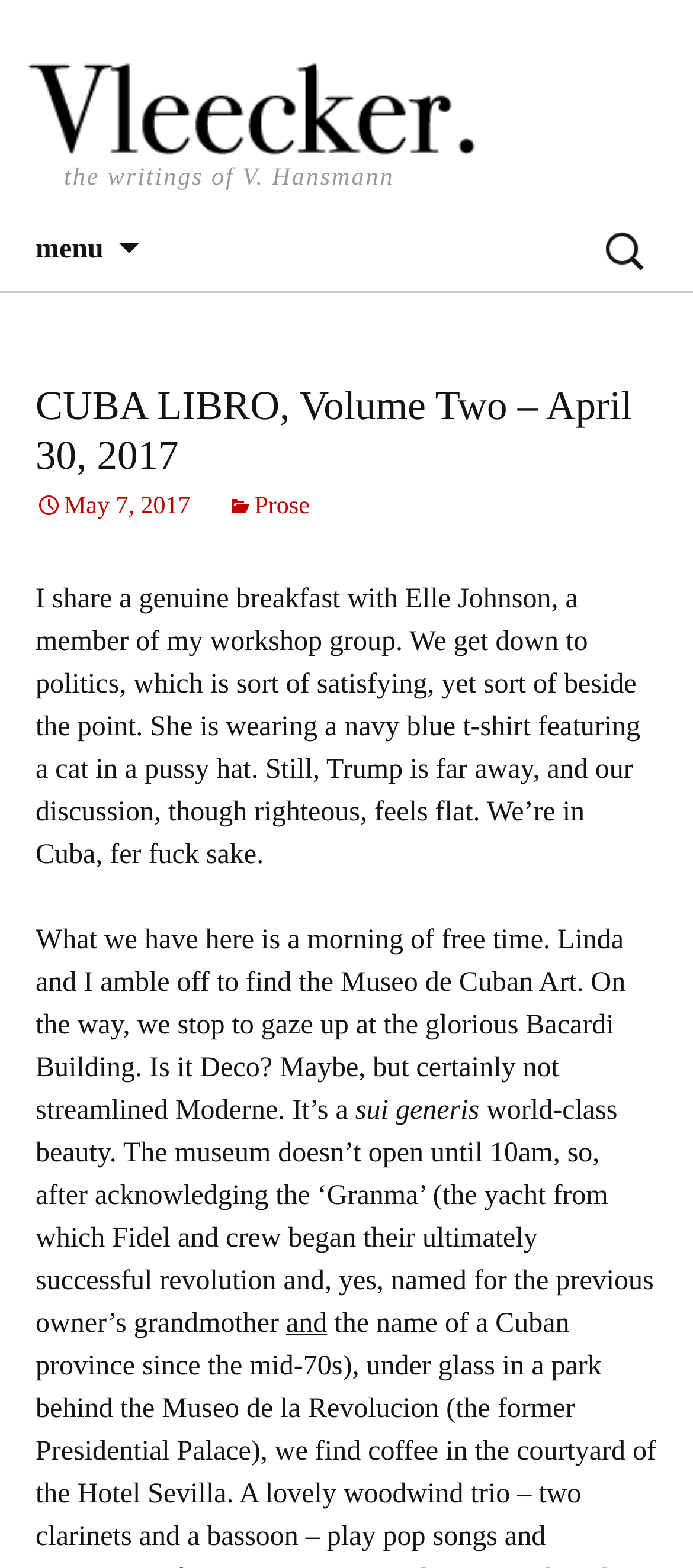What is the name of the yacht mentioned?
Give a comprehensive and detailed explanation for the question.

The name of the yacht can be found in the text 'the ‘Granma’ (the yacht from which Fidel and crew began their ultimately successful revolution...